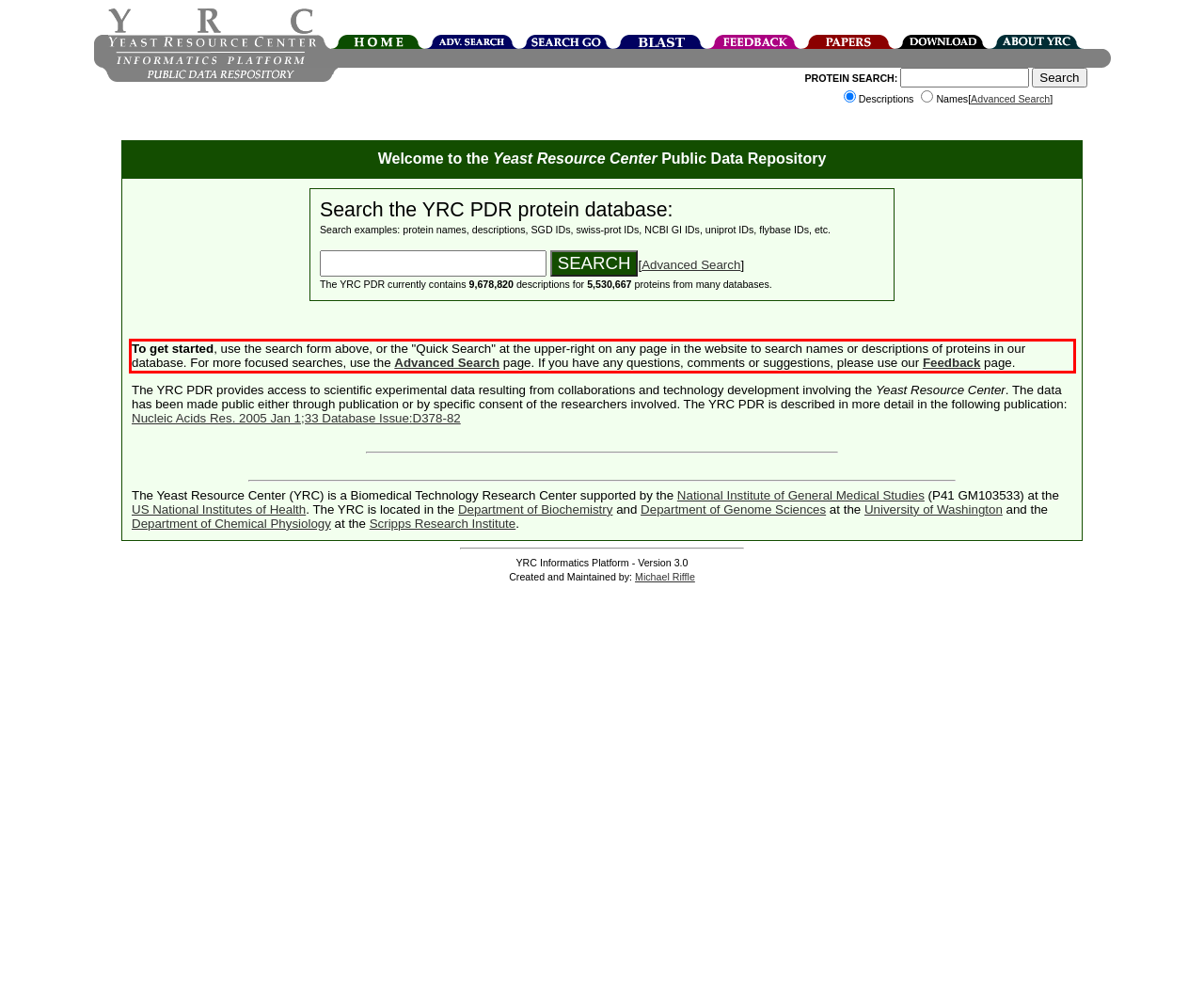Analyze the red bounding box in the provided webpage screenshot and generate the text content contained within.

To get started, use the search form above, or the "Quick Search" at the upper-right on any page in the website to search names or descriptions of proteins in our database. For more focused searches, use the Advanced Search page. If you have any questions, comments or suggestions, please use our Feedback page.